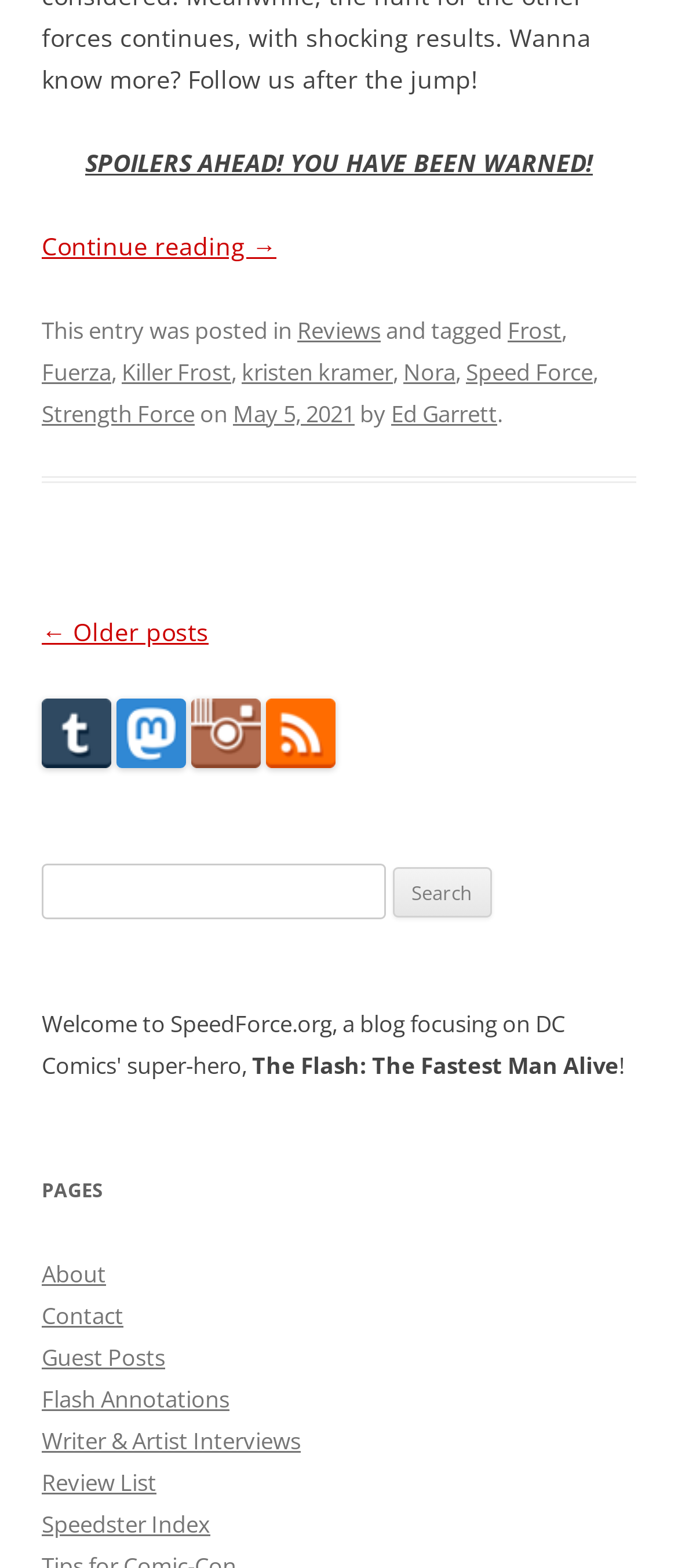Please locate the bounding box coordinates of the region I need to click to follow this instruction: "Click on 'Continue reading →'".

[0.062, 0.146, 0.408, 0.167]